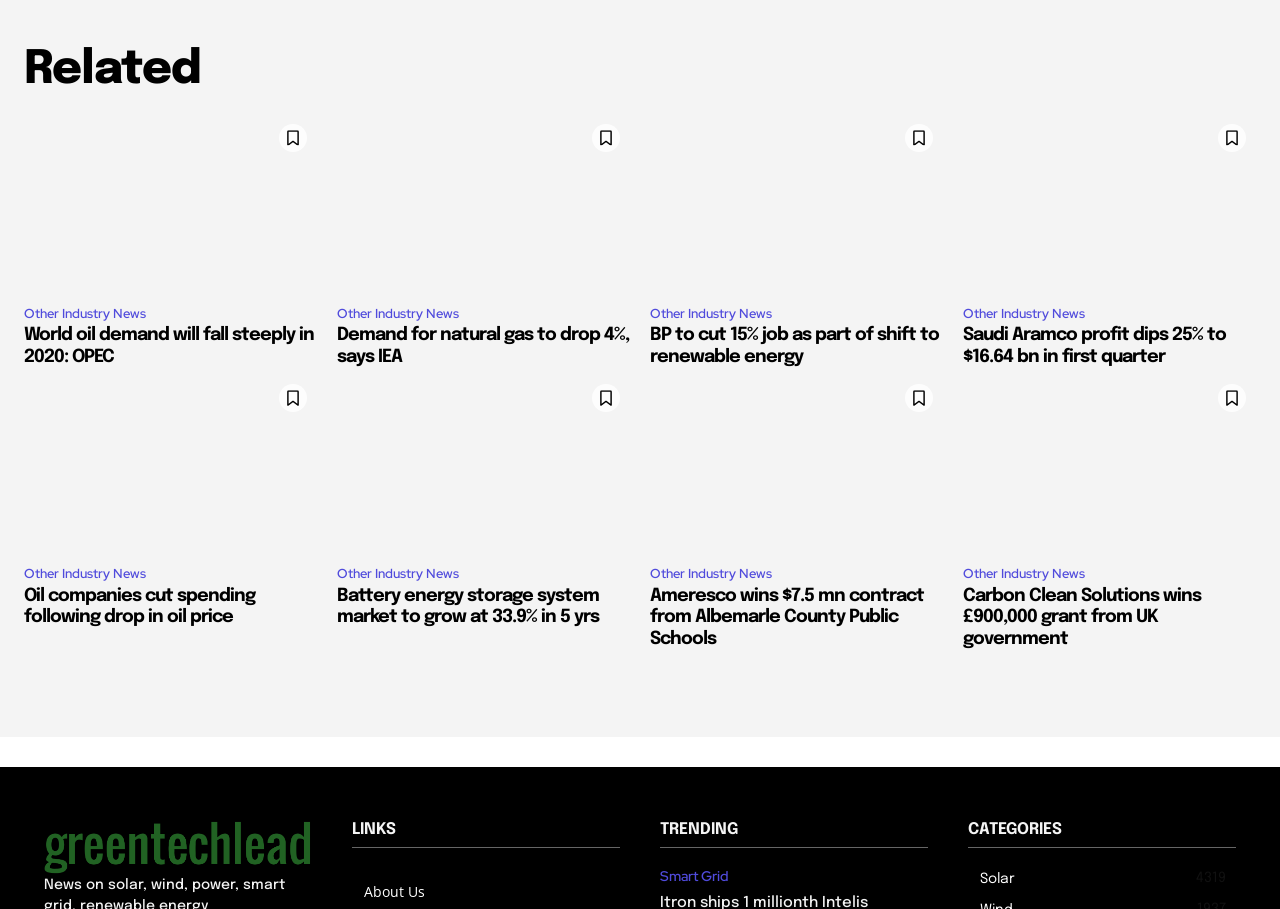How many percentage will the demand for natural gas drop?
Carefully analyze the image and provide a thorough answer to the question.

The demand for natural gas will drop by 4%, which is mentioned in the heading 'Demand for natural gas to drop 4%, says IEA'.